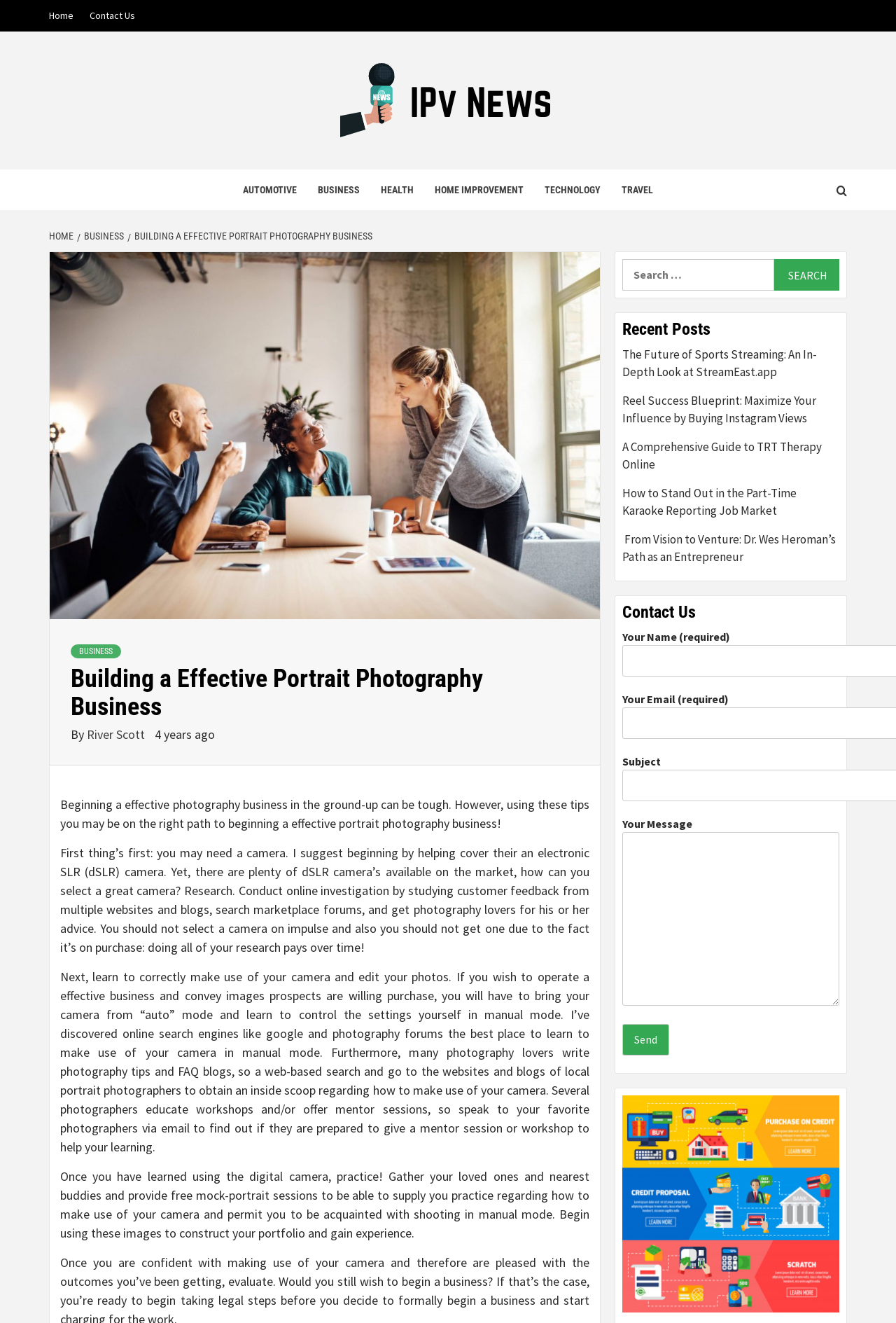What type of camera is recommended for starting a portrait photography business?
Answer the question with as much detail as you can, using the image as a reference.

According to the webpage content, it is recommended to start with an electronic SLR (dSLR) camera, as mentioned in the first paragraph of the article.